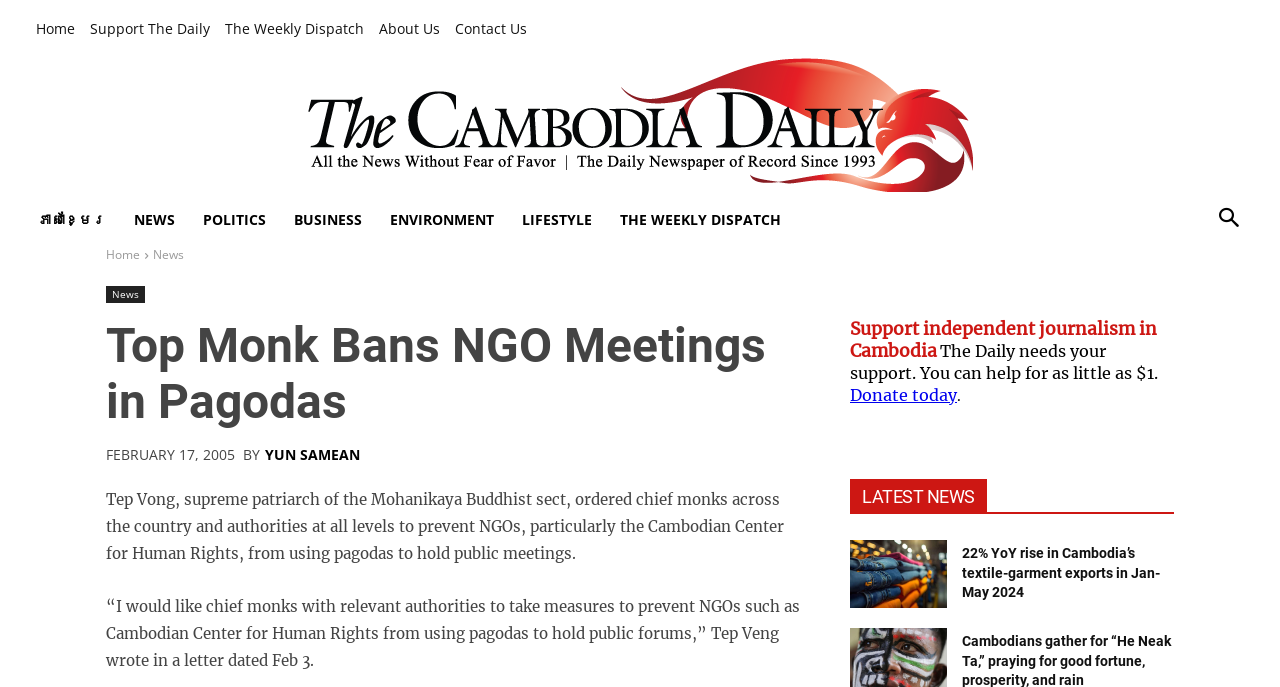Can you find the bounding box coordinates for the element to click on to achieve the instruction: "Switch to Khmer language"?

[0.019, 0.285, 0.094, 0.354]